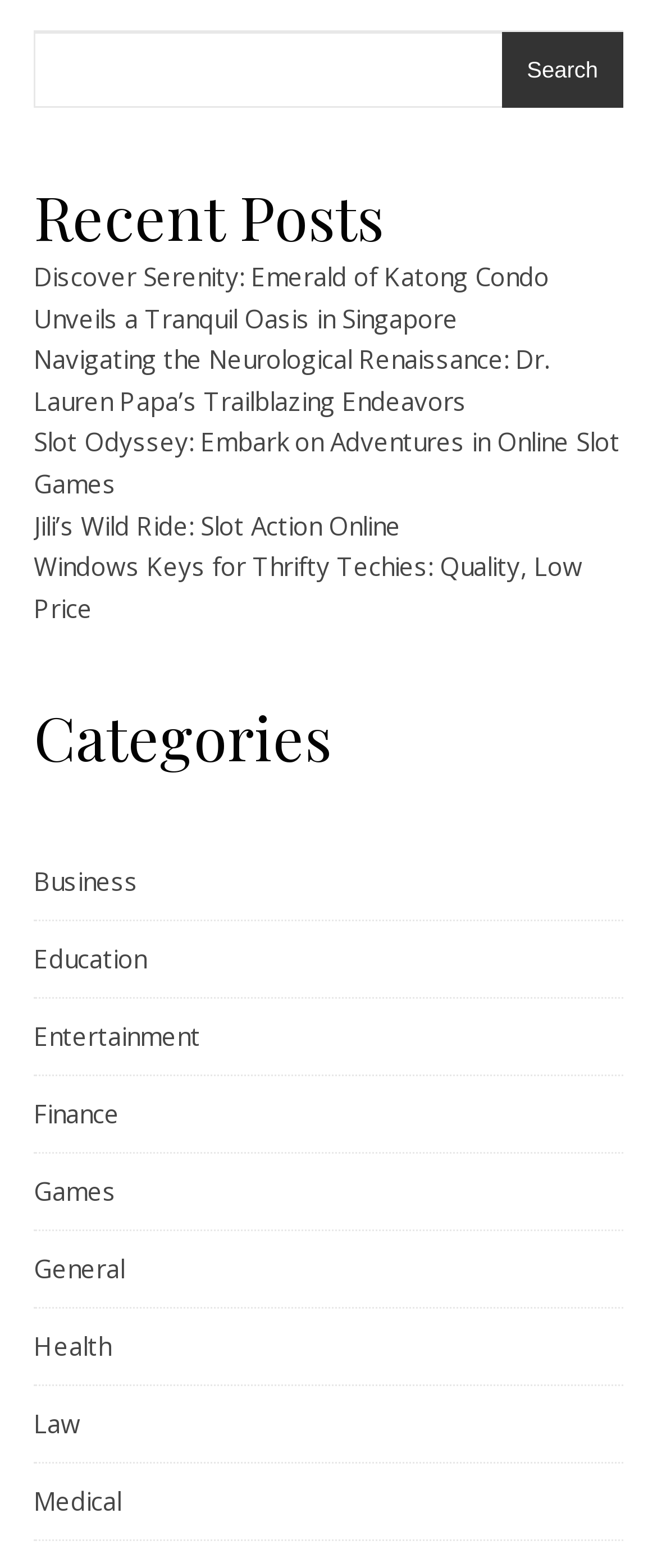Specify the bounding box coordinates of the area to click in order to execute this command: 'browse Entertainment category'. The coordinates should consist of four float numbers ranging from 0 to 1, and should be formatted as [left, top, right, bottom].

[0.051, 0.637, 0.305, 0.686]